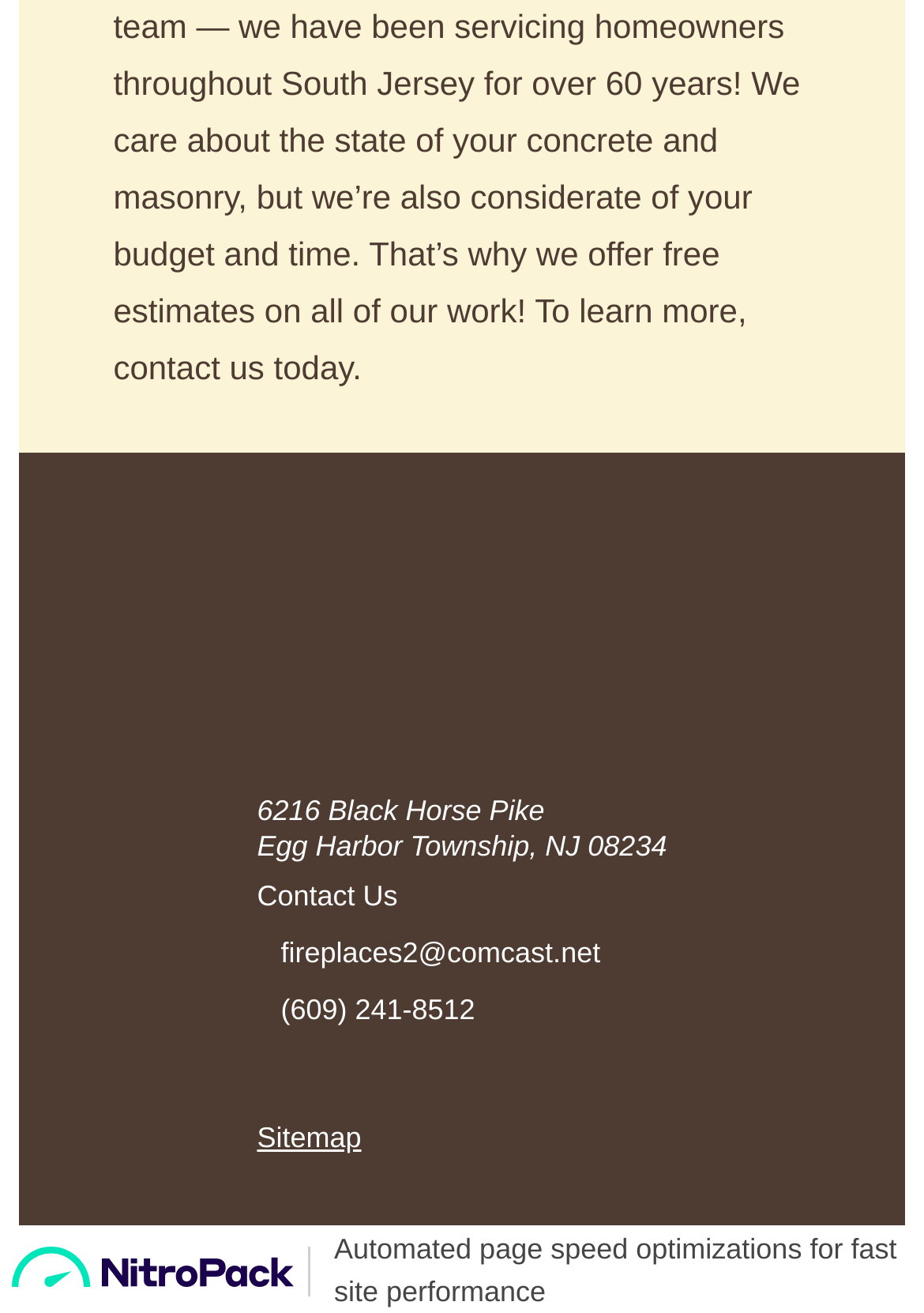What is the phone number to contact?
Offer a detailed and exhaustive answer to the question.

I found the phone number by looking at the link element with ID 84, which contains the phone number as its text content.